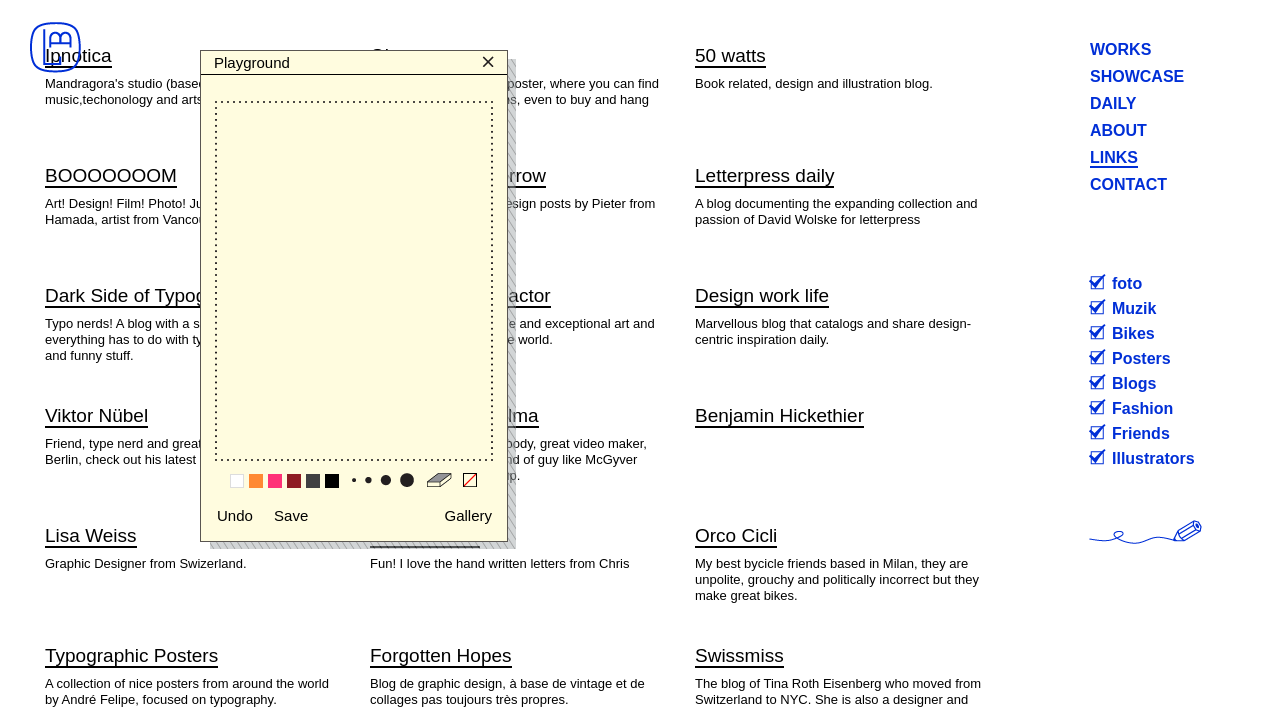From the webpage screenshot, predict the bounding box of the UI element that matches this description: "Carlo Zoratti - Vilma".

[0.289, 0.573, 0.421, 0.605]